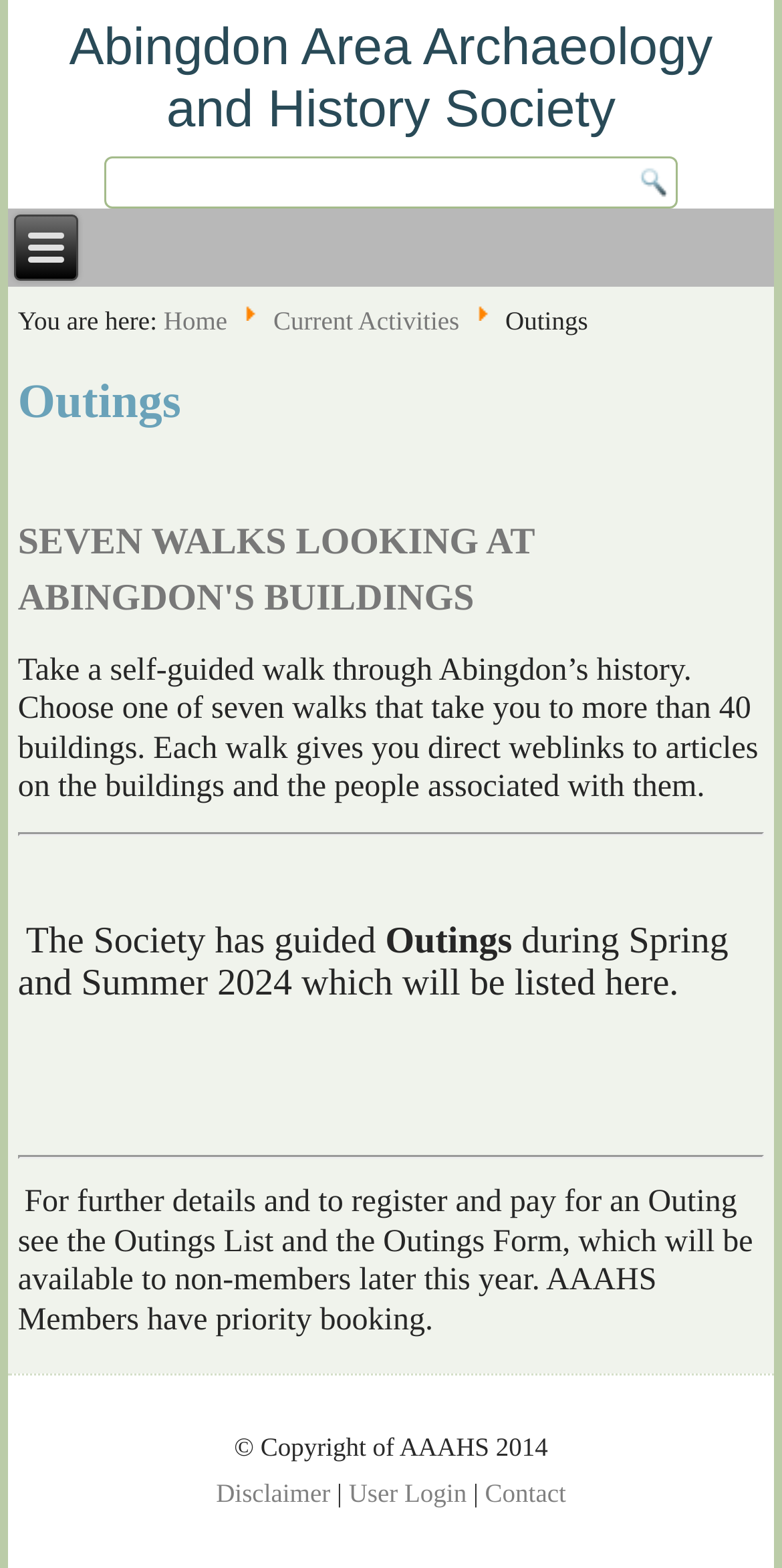Find the coordinates for the bounding box of the element with this description: "Contact".

[0.62, 0.942, 0.724, 0.961]